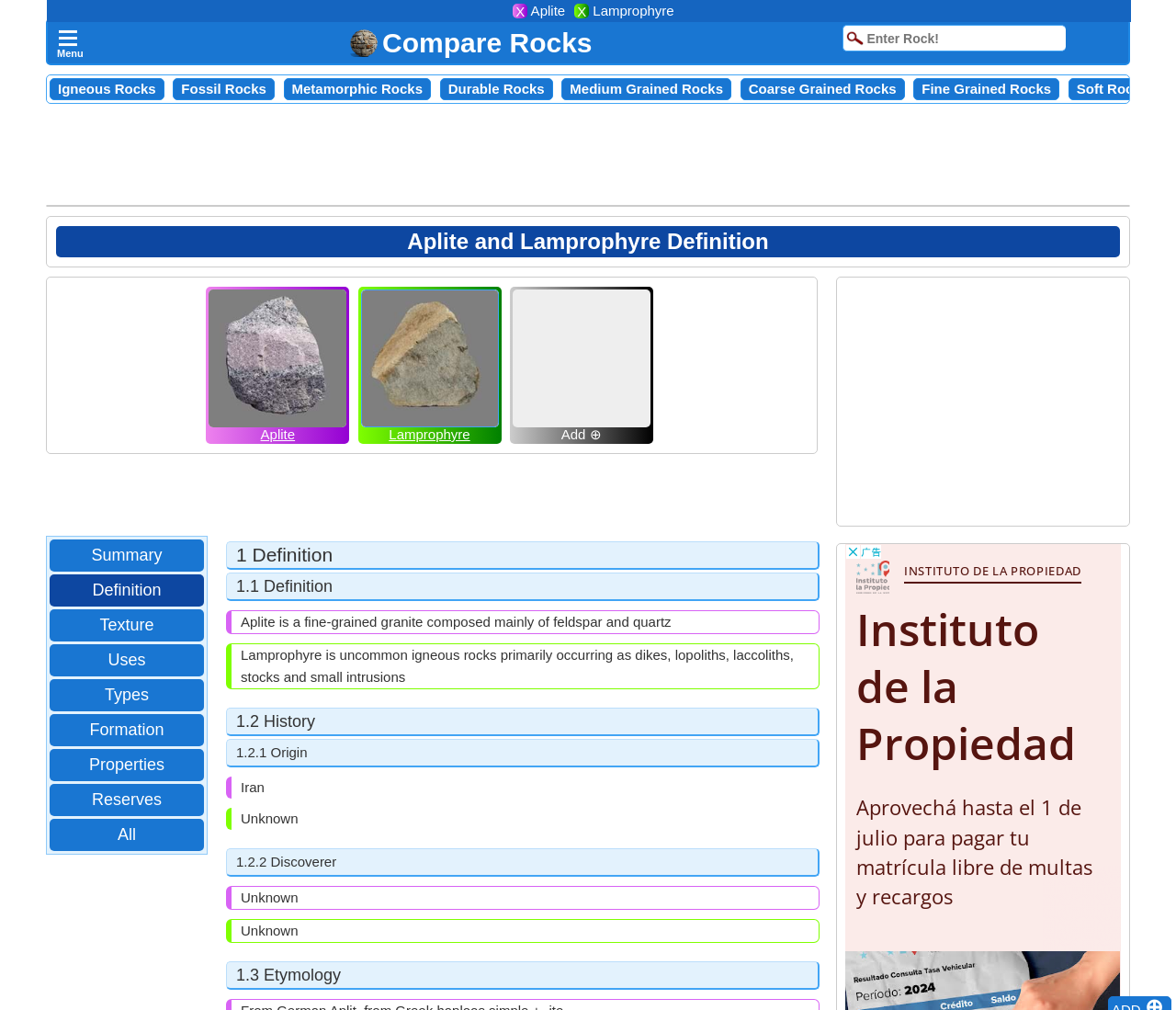Locate the bounding box coordinates of the clickable region to complete the following instruction: "Click the Add To Compare button."

[0.436, 0.423, 0.553, 0.437]